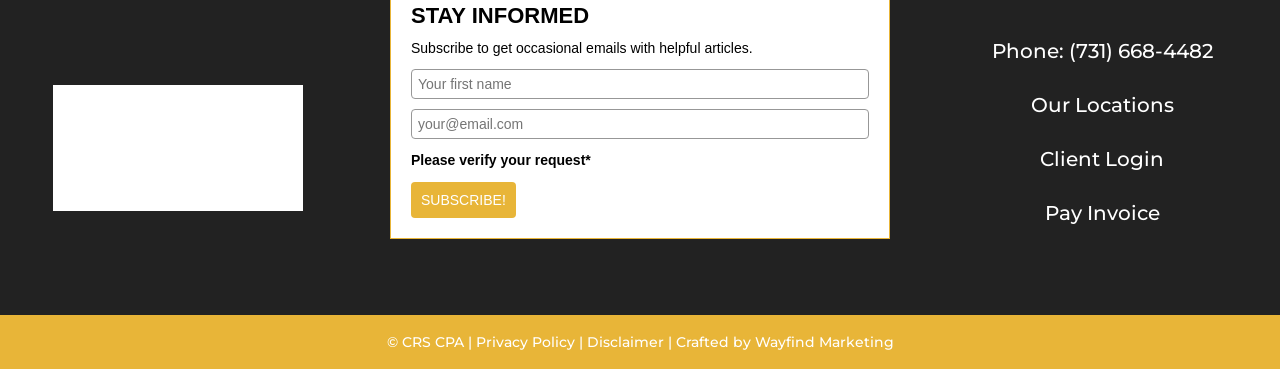Could you determine the bounding box coordinates of the clickable element to complete the instruction: "Click the Phone number link"? Provide the coordinates as four float numbers between 0 and 1, i.e., [left, top, right, bottom].

[0.775, 0.106, 0.948, 0.171]